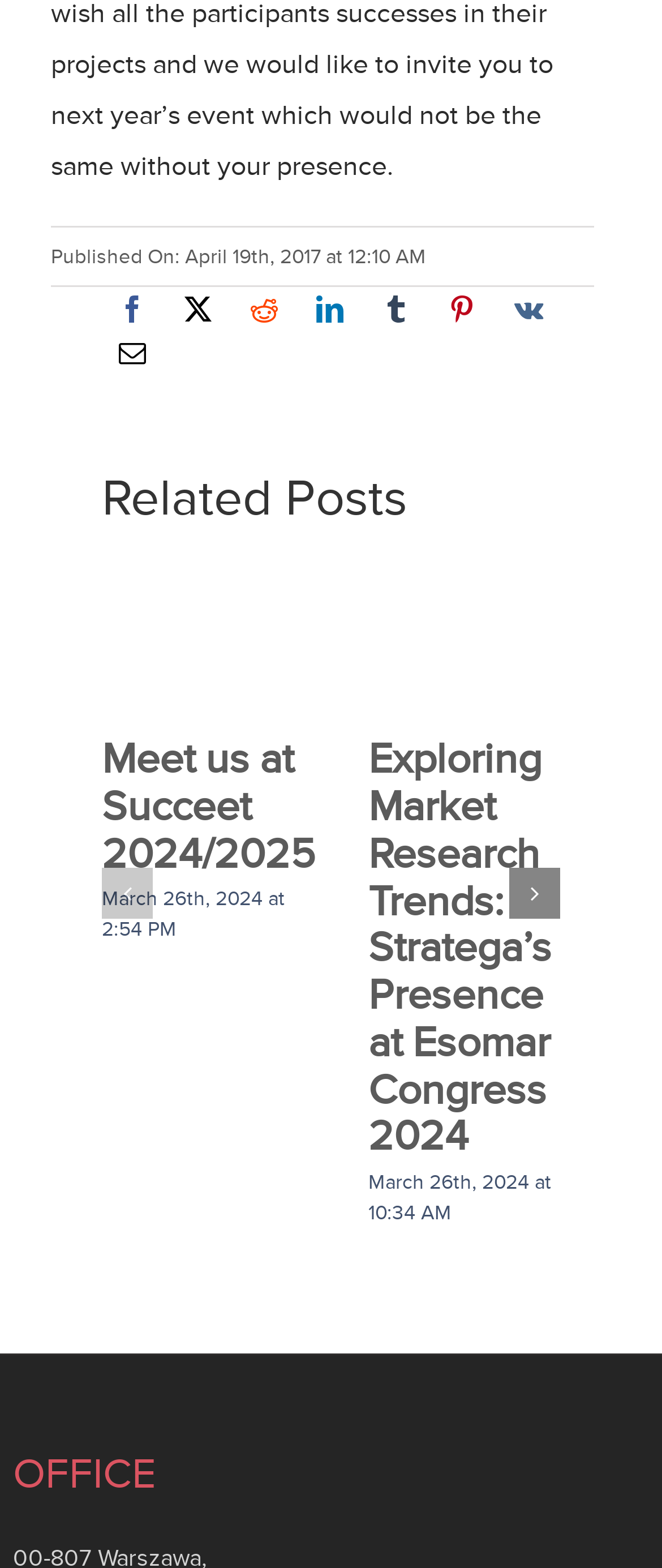Please provide the bounding box coordinates for the element that needs to be clicked to perform the following instruction: "Read July 2019 articles". The coordinates should be given as four float numbers between 0 and 1, i.e., [left, top, right, bottom].

None